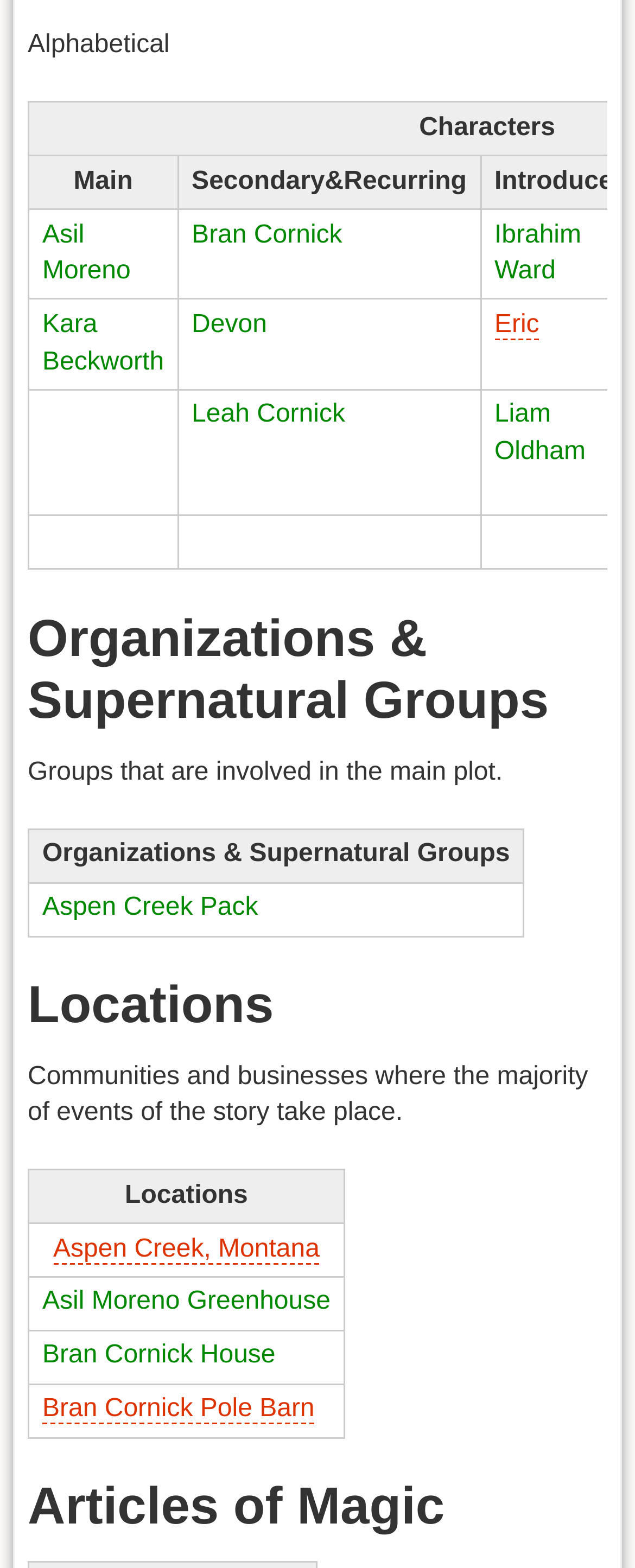Answer with a single word or phrase: 
What is the category of the last section?

Articles of Magic